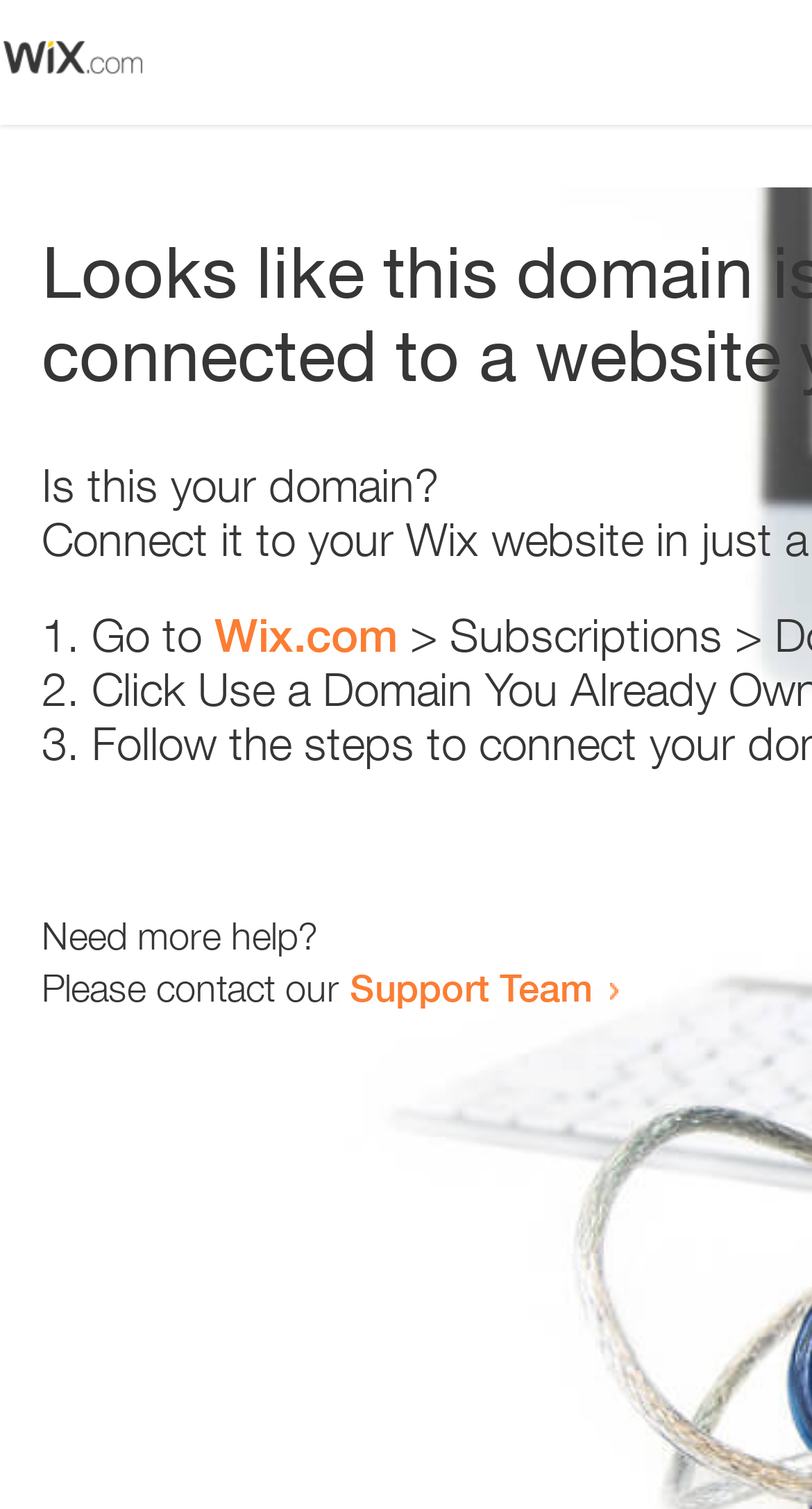Please answer the following question using a single word or phrase: 
How many sentences are there in the main text?

3